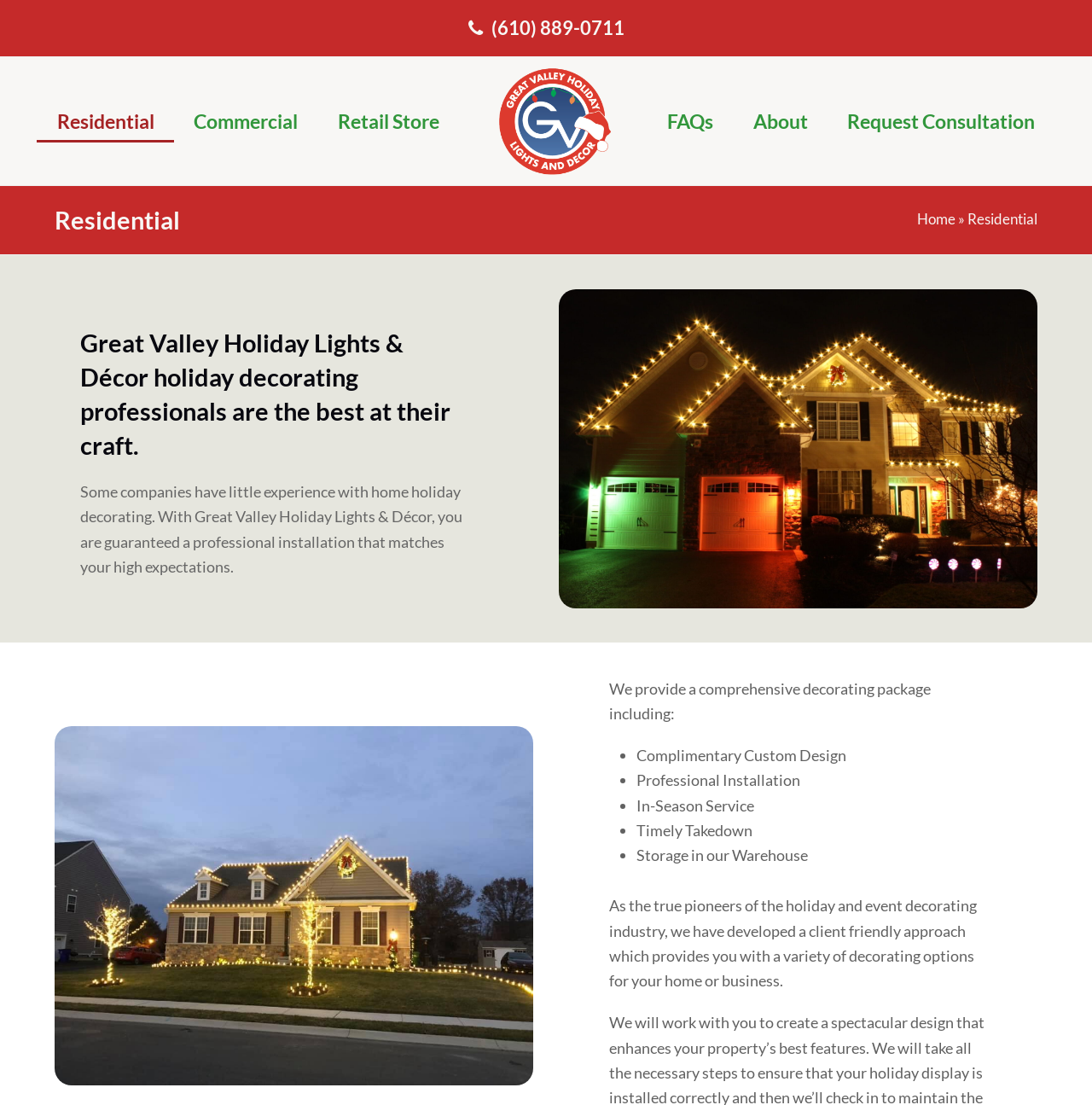Determine the bounding box coordinates of the clickable area required to perform the following instruction: "Go to FAQs page". The coordinates should be represented as four float numbers between 0 and 1: [left, top, right, bottom].

[0.593, 0.09, 0.671, 0.129]